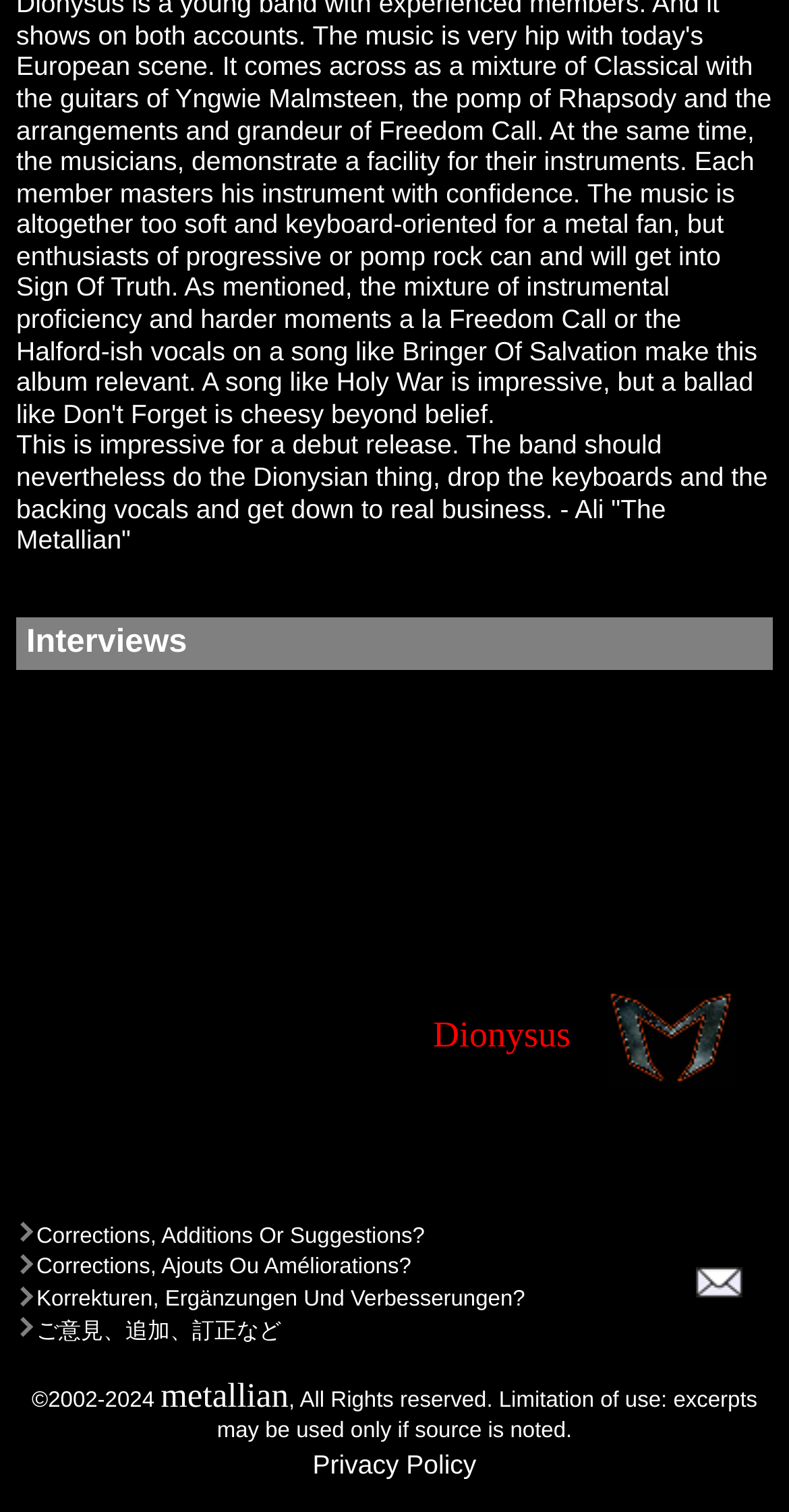Using the description: "metallian", determine the UI element's bounding box coordinates. Ensure the coordinates are in the format of four float numbers between 0 and 1, i.e., [left, top, right, bottom].

[0.204, 0.91, 0.366, 0.935]